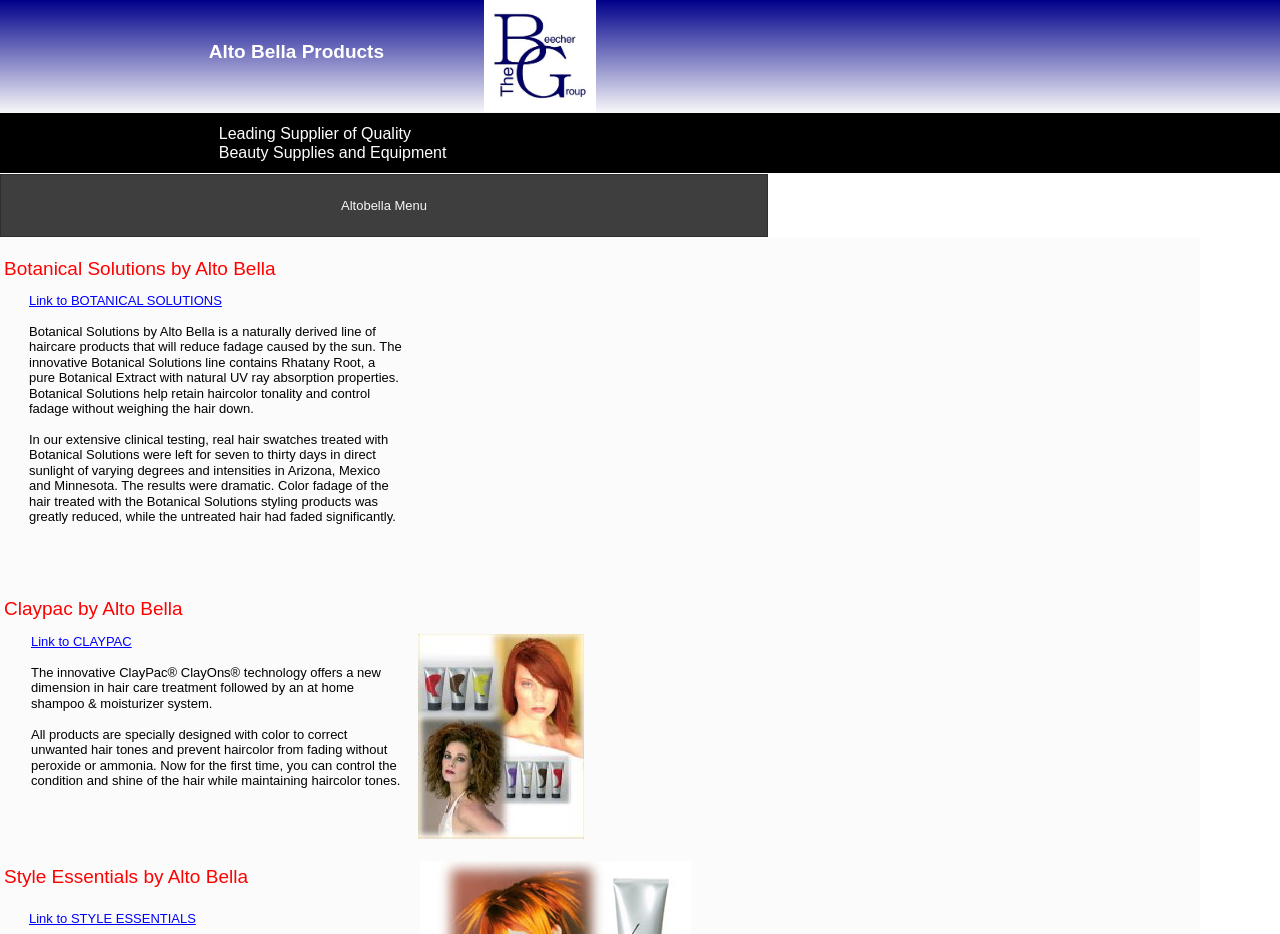What is the benefit of using Botanical Solutions?
Using the image as a reference, give an elaborate response to the question.

According to the webpage, the benefit of using Botanical Solutions is that it reduces fadage caused by the sun, which means it helps retain hair color tonality and control fadage without weighing the hair down.